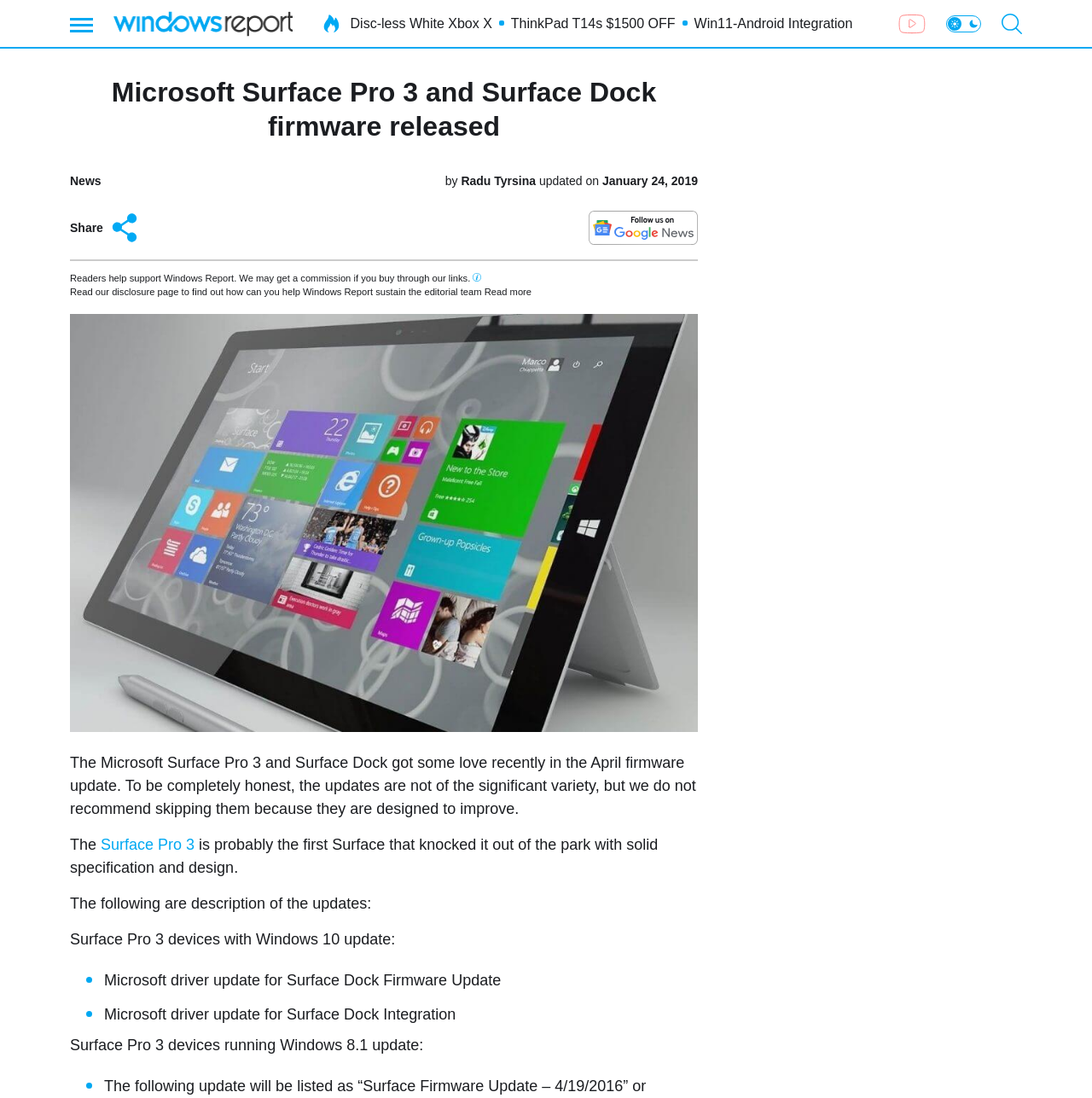What is the name of the device that got firmware updates?
Respond to the question with a single word or phrase according to the image.

Surface Pro 3